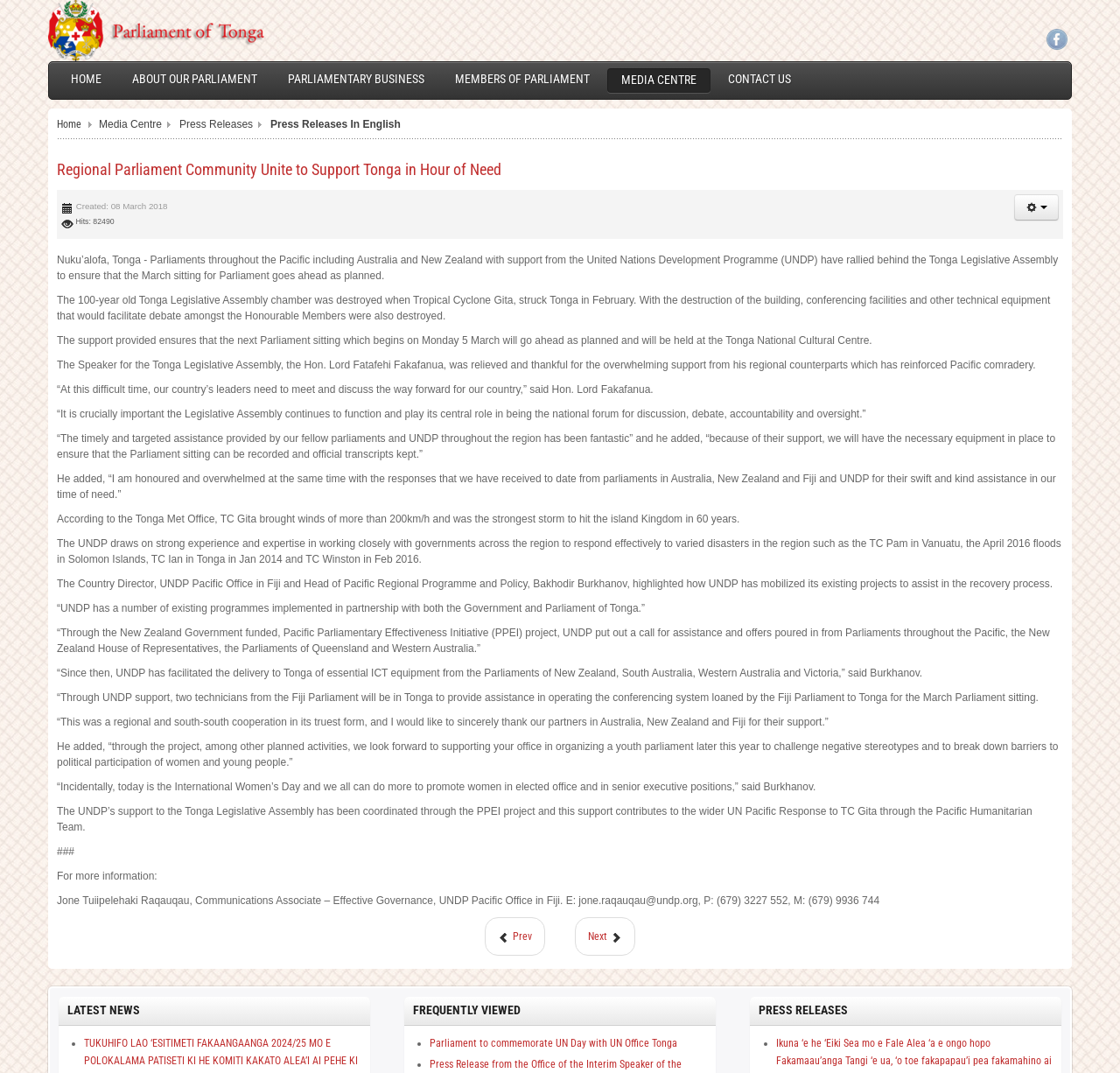Determine the bounding box coordinates of the element that should be clicked to execute the following command: "View the 'PRESS RELEASES' section".

[0.67, 0.929, 0.948, 0.956]